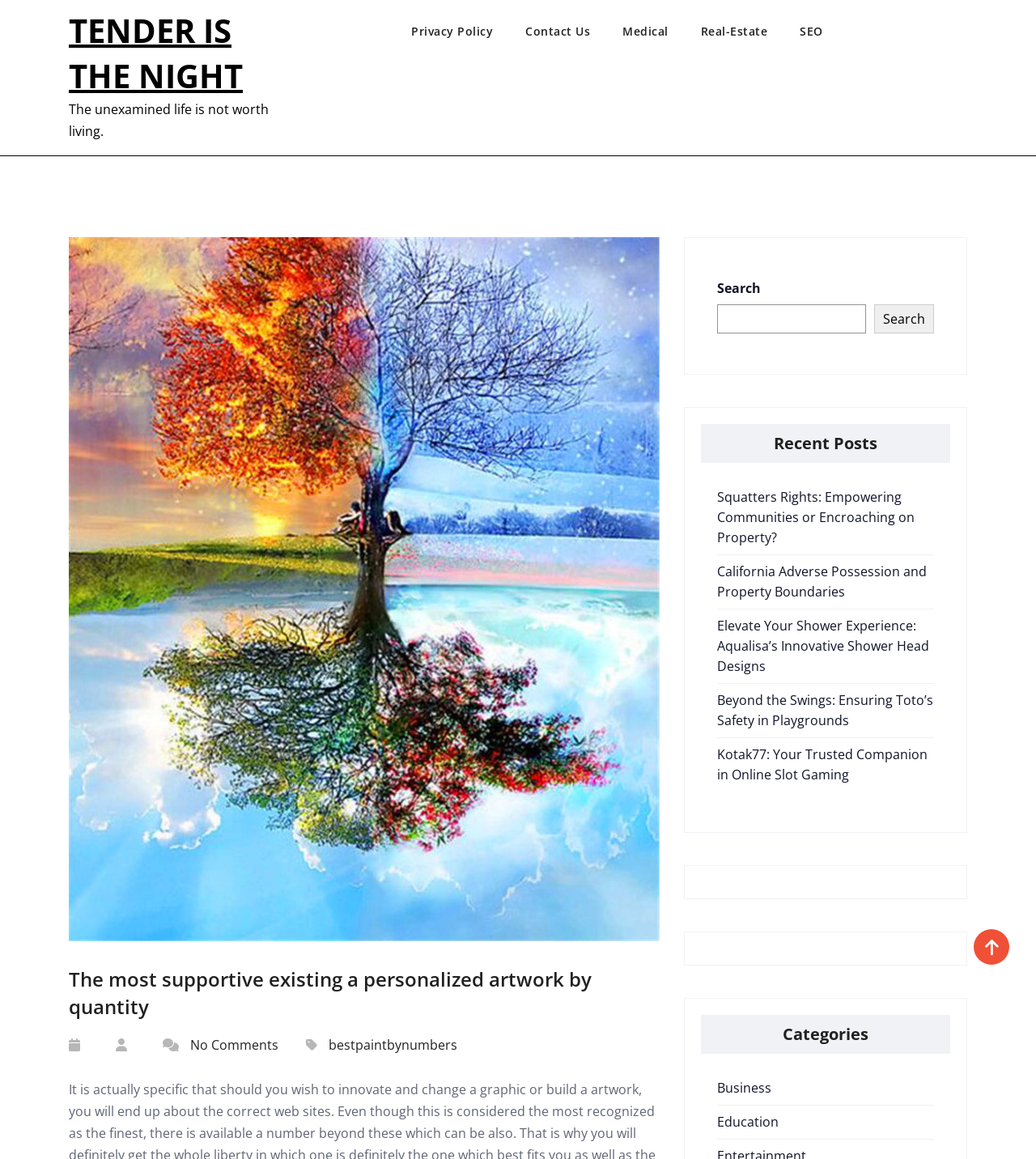What is the icon above the 'Search' button?
Using the information from the image, provide a comprehensive answer to the question.

I found the icon above the 'Search' button by looking at the link element with the OCR text '' which is located above the 'Search' button.